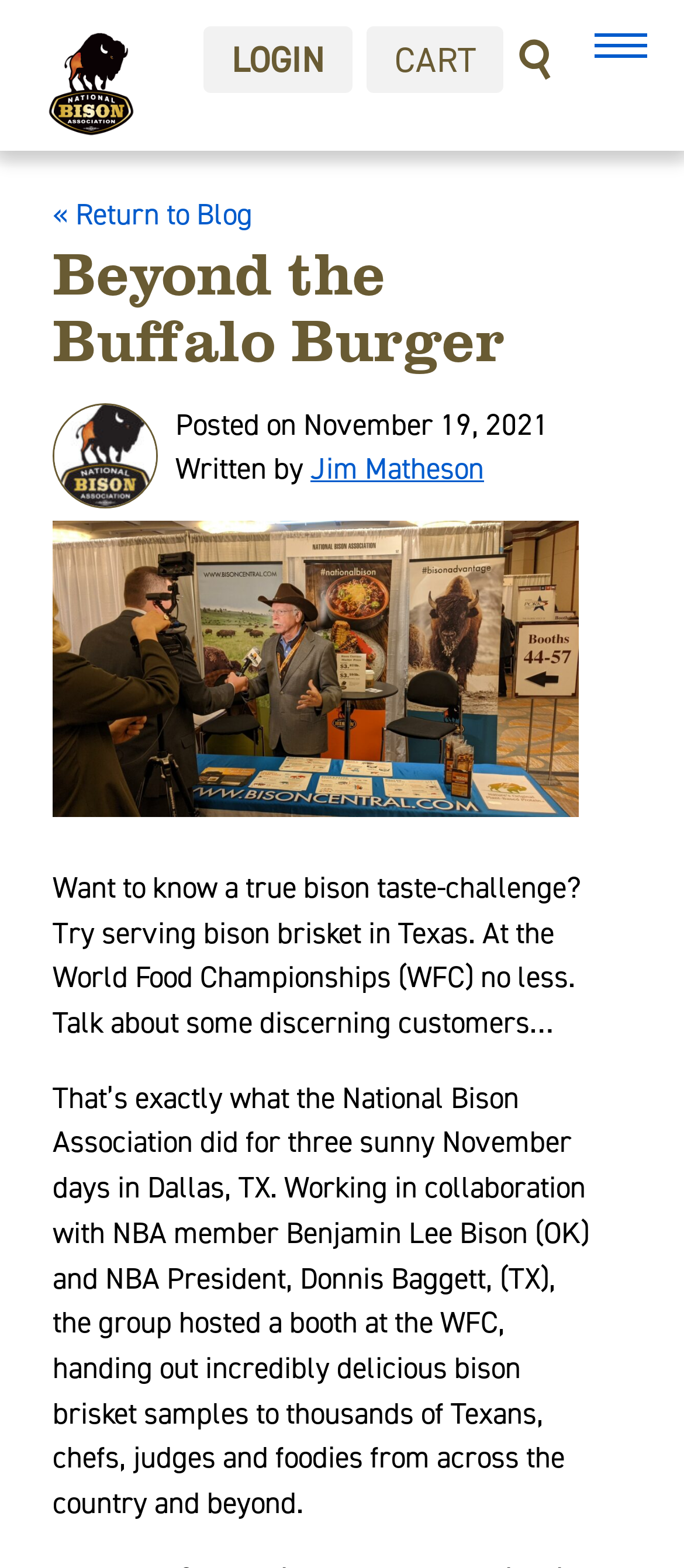Utilize the details in the image to give a detailed response to the question: What is the event where bison brisket was served?

According to the text, the National Bison Association served bison brisket at the World Food Championships (WFC) in Dallas, TX.